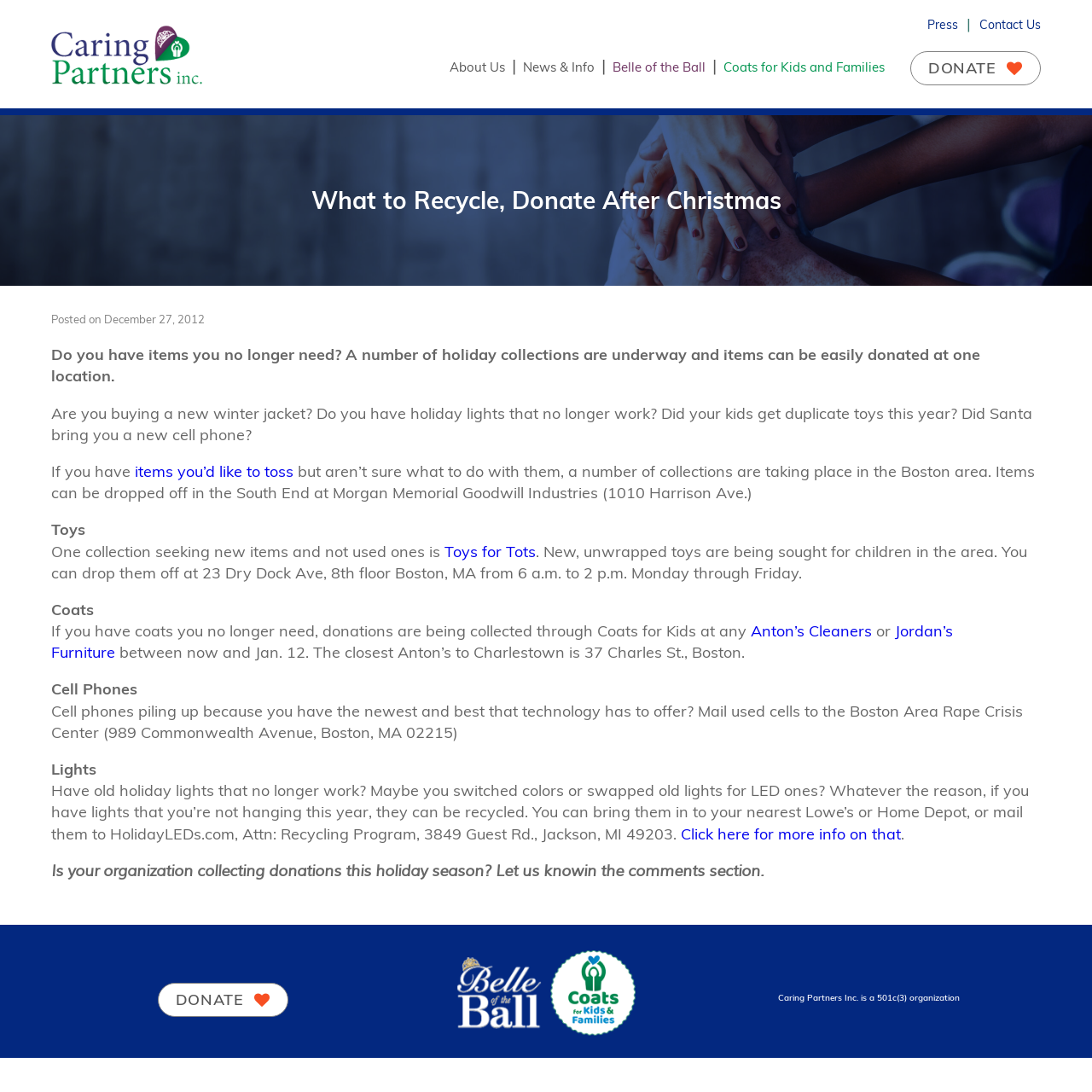Locate the bounding box coordinates of the area to click to fulfill this instruction: "Check the 'Coats for Kids and Families' program". The bounding box should be presented as four float numbers between 0 and 1, in the order [left, top, right, bottom].

[0.663, 0.054, 0.81, 0.069]